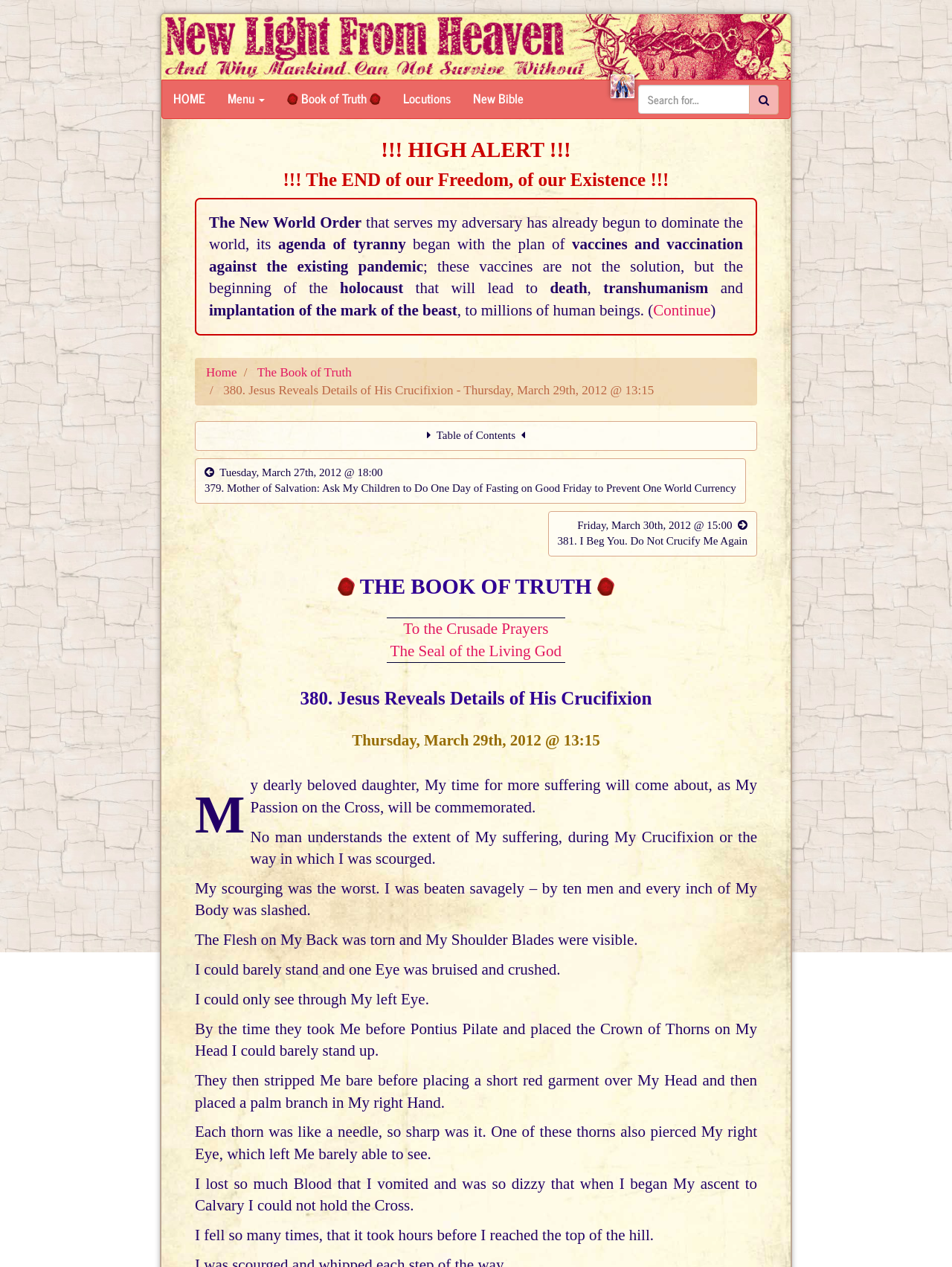Please locate the clickable area by providing the bounding box coordinates to follow this instruction: "Click the 'Continue' link".

[0.686, 0.238, 0.746, 0.252]